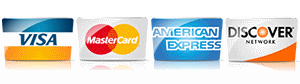What does the design of the logos convey?
Examine the screenshot and reply with a single word or phrase.

Trust and reliability